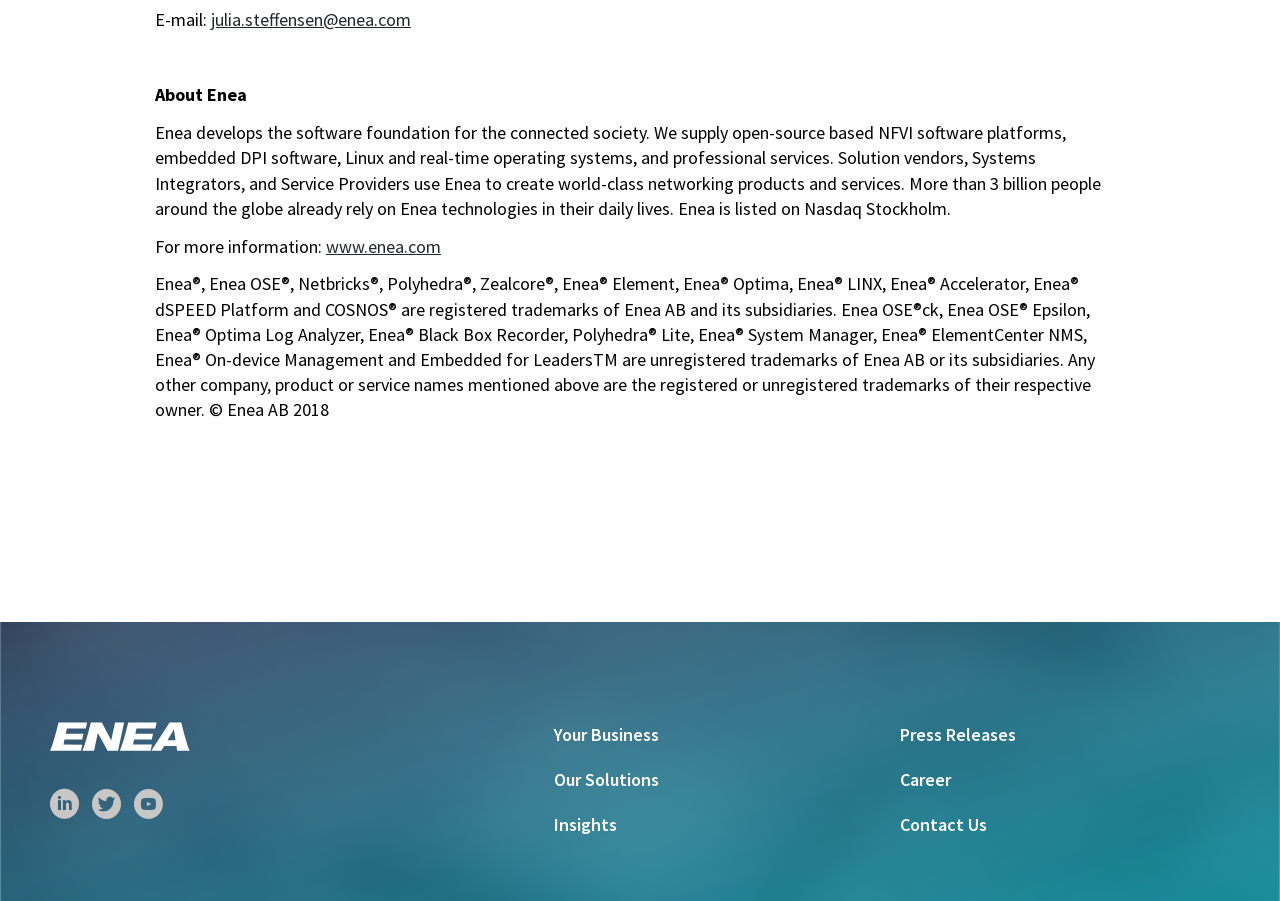Indicate the bounding box coordinates of the clickable region to achieve the following instruction: "Contact 'Shropshire Events and Whats On Guide'."

None